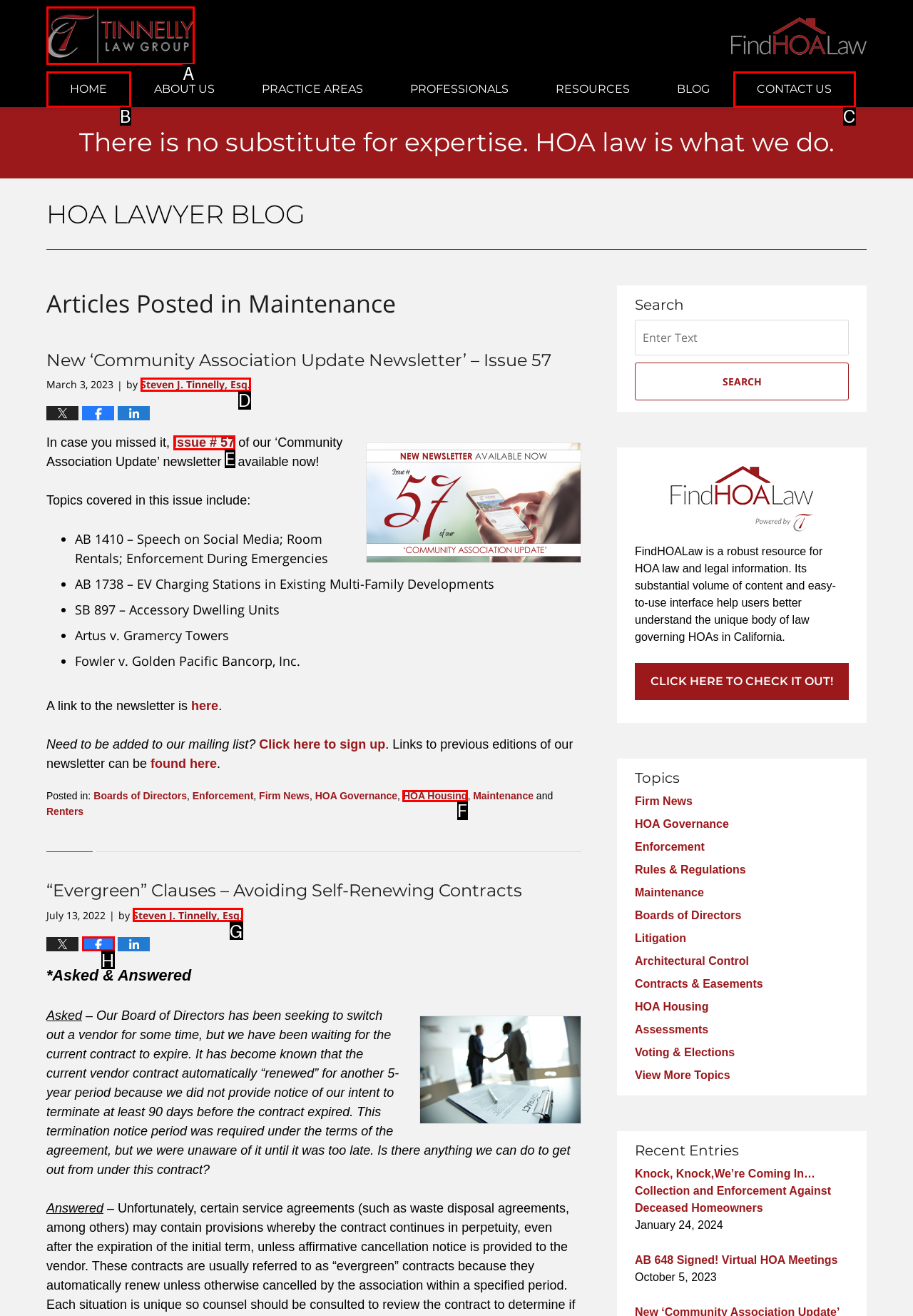Tell me the letter of the option that corresponds to the description: Steven J. Tinnelly, Esq.
Answer using the letter from the given choices directly.

G